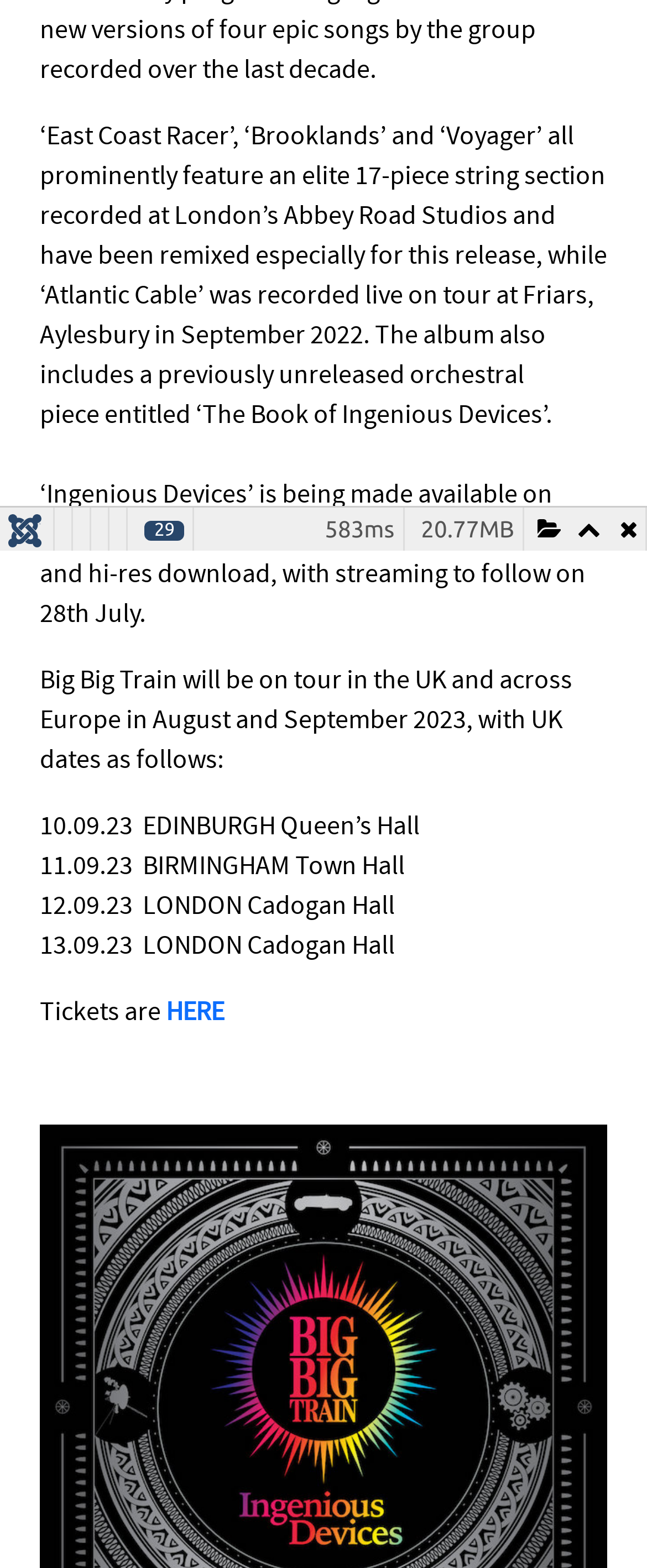Using the element description parent_node: Search for: value="Suche", predict the bounding box coordinates for the UI element. Provide the coordinates in (top-left x, top-left y, bottom-right x, bottom-right y) format with values ranging from 0 to 1.

None